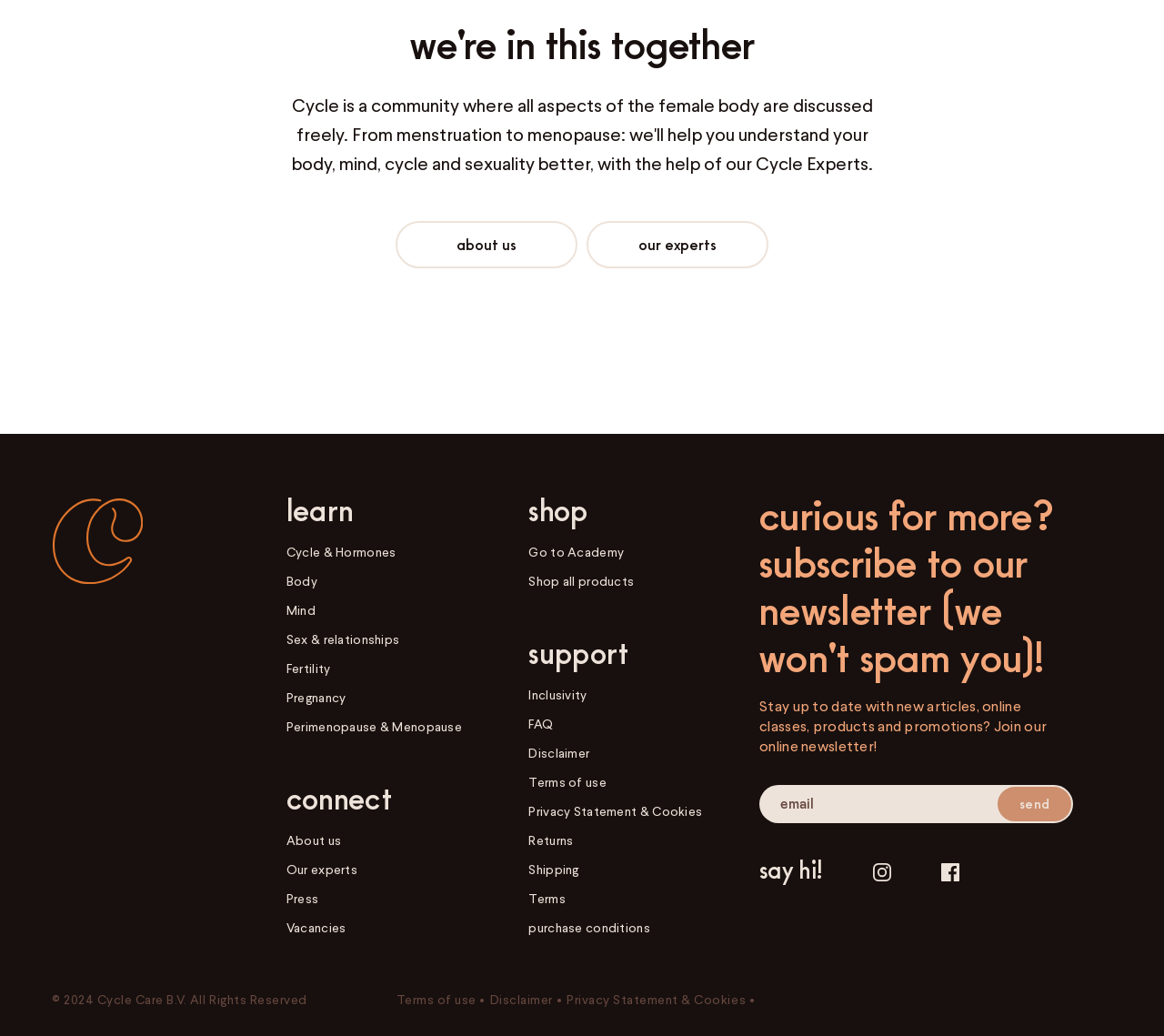Determine the bounding box coordinates of the clickable region to execute the instruction: "Subscribe to the newsletter". The coordinates should be four float numbers between 0 and 1, denoted as [left, top, right, bottom].

[0.669, 0.767, 0.893, 0.785]